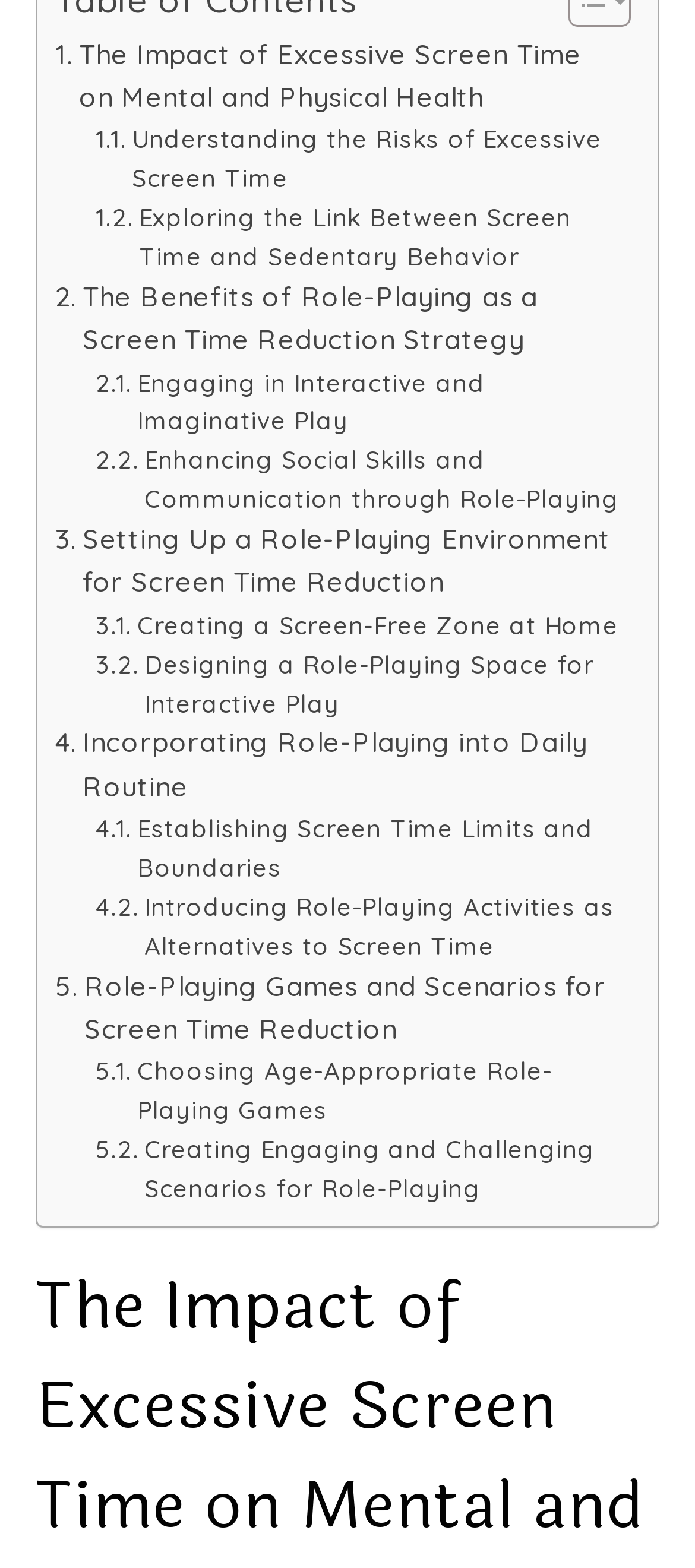Give a one-word or short-phrase answer to the following question: 
How many links are on this webpage?

20